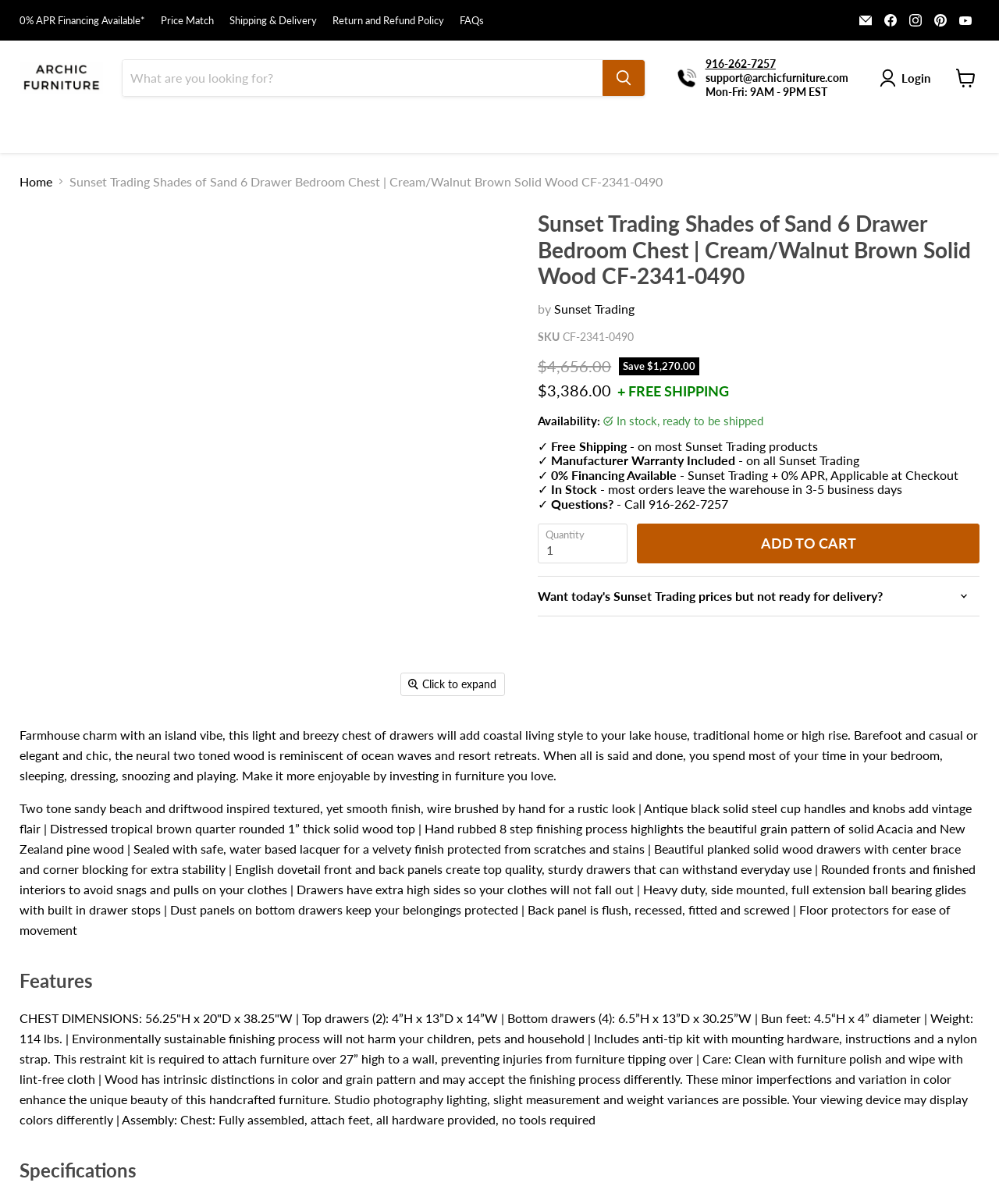Identify the bounding box coordinates of the element to click to follow this instruction: 'Contact Archic Furniture via email'. Ensure the coordinates are four float values between 0 and 1, provided as [left, top, right, bottom].

[0.855, 0.008, 0.877, 0.026]